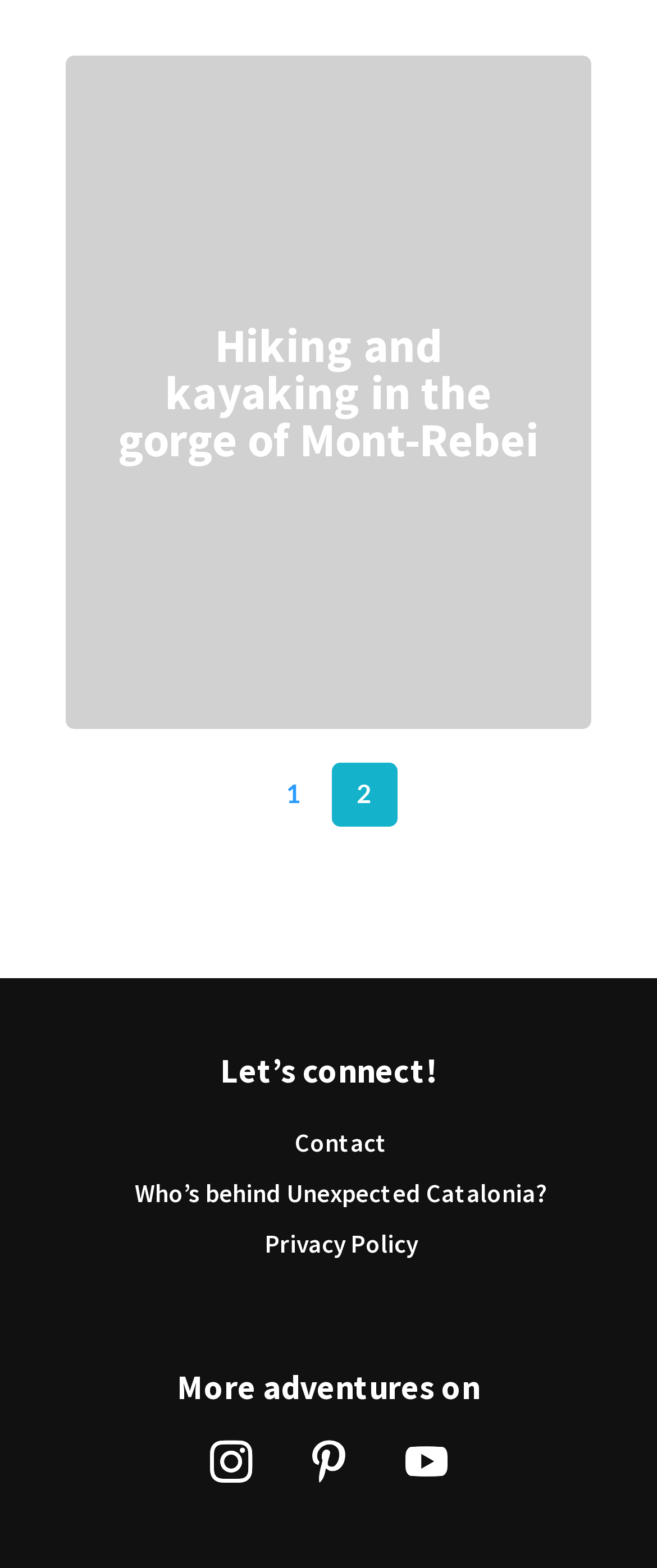Identify the bounding box coordinates for the region to click in order to carry out this instruction: "View more adventures on Facebook". Provide the coordinates using four float numbers between 0 and 1, formatted as [left, top, right, bottom].

[0.436, 0.906, 0.564, 0.96]